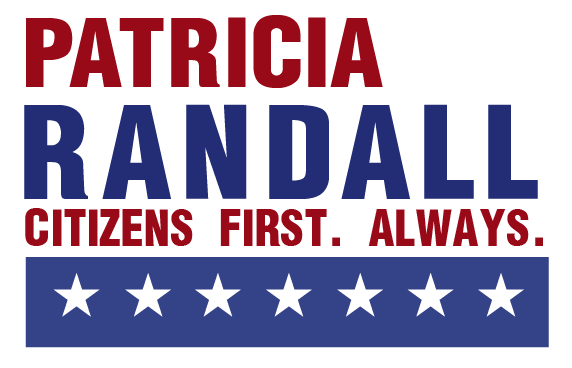How many stars are featured at the bottom of the design? Look at the image and give a one-word or short phrase answer.

five